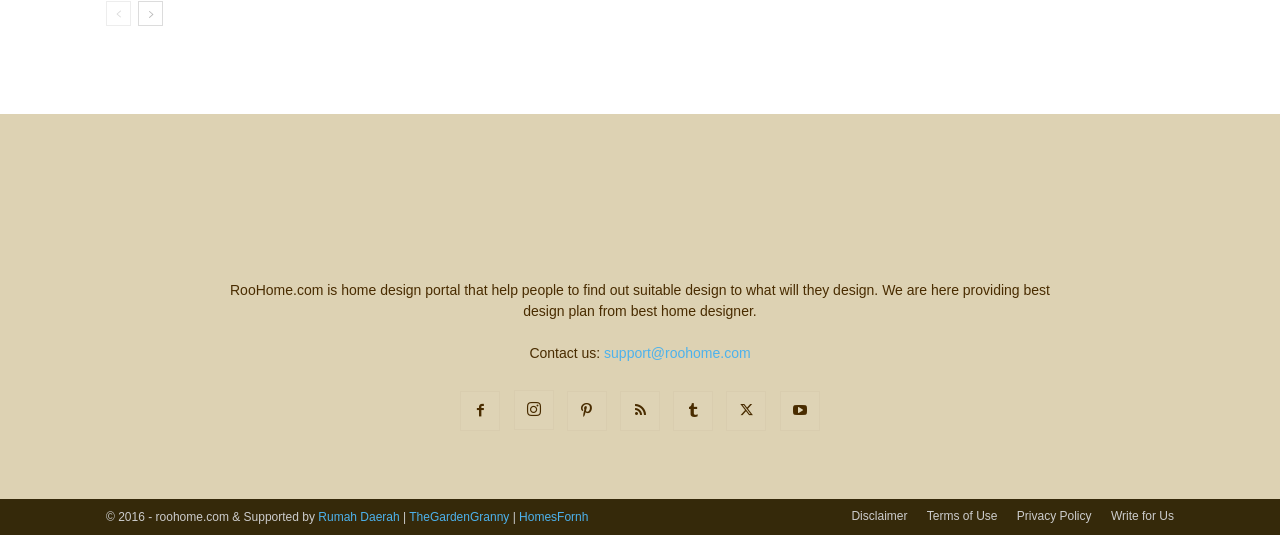Use a single word or phrase to answer the question: What social media platforms are available?

Six platforms